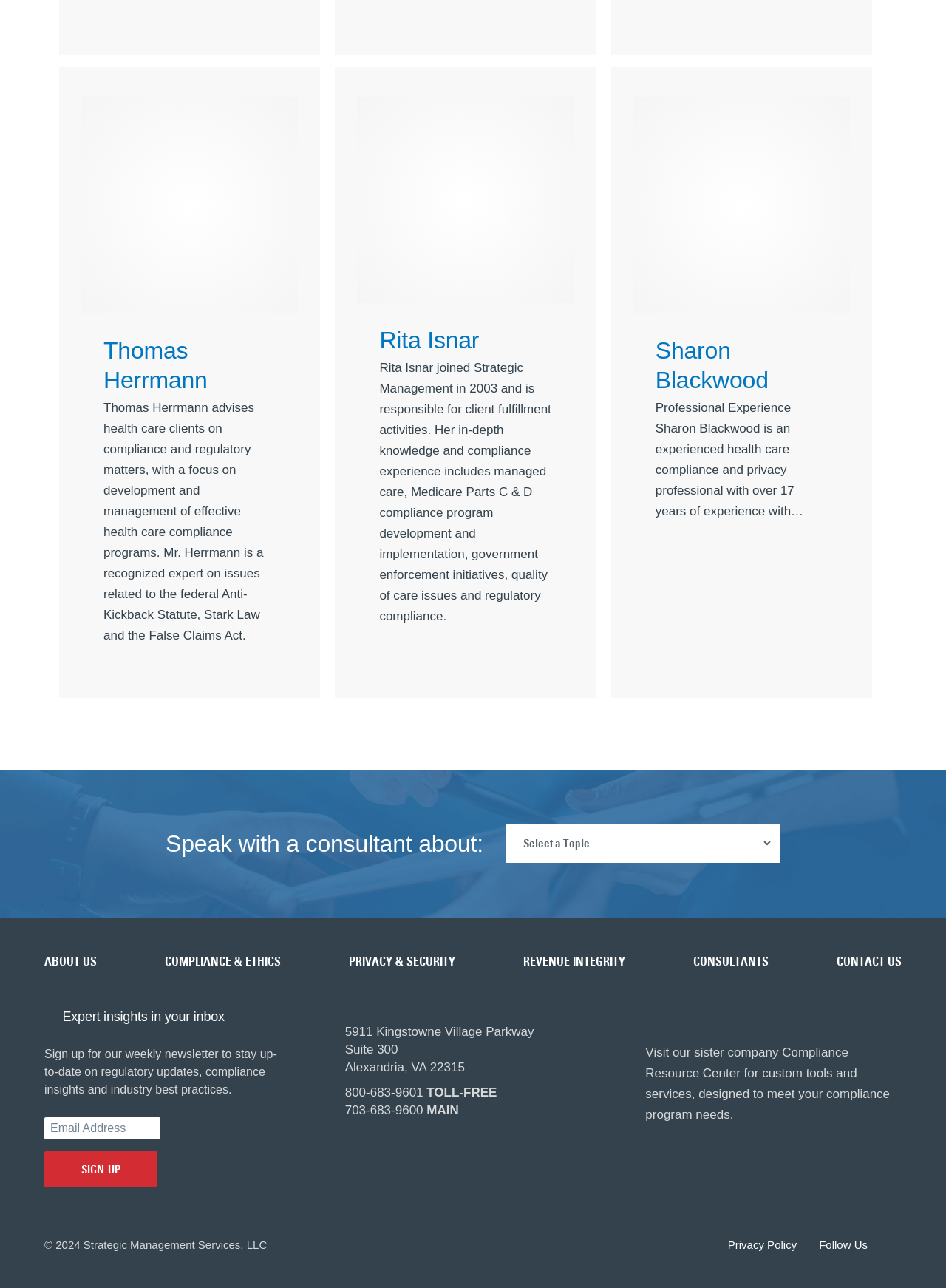Using details from the image, please answer the following question comprehensively:
What is the address of the company?

I found the answer by looking at the link element that contains the address, which is located near the bottom of the page. The address is '5911 Kingstowne Village Parkway Suite 300 Alexandria, VA 22315'.